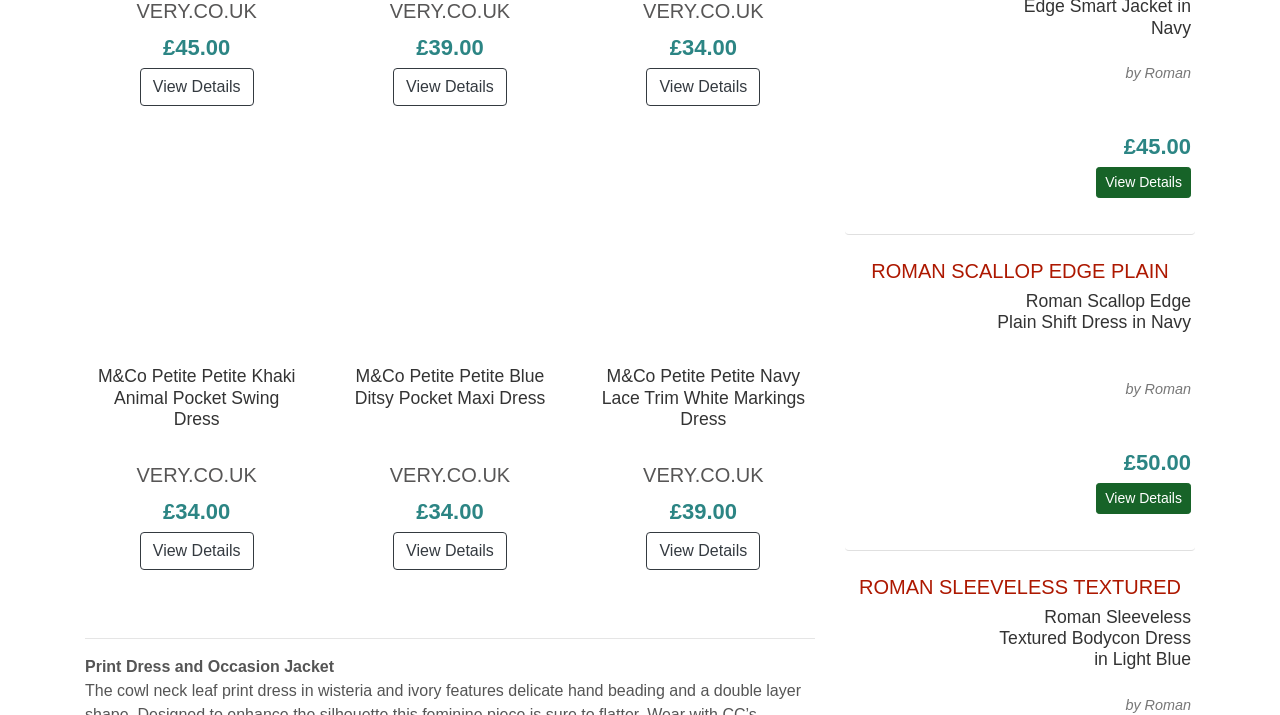What is the price of the Roman Cropped Scallop Edge Smart Jacket in Navy?
Using the image provided, answer with just one word or phrase.

£45.00